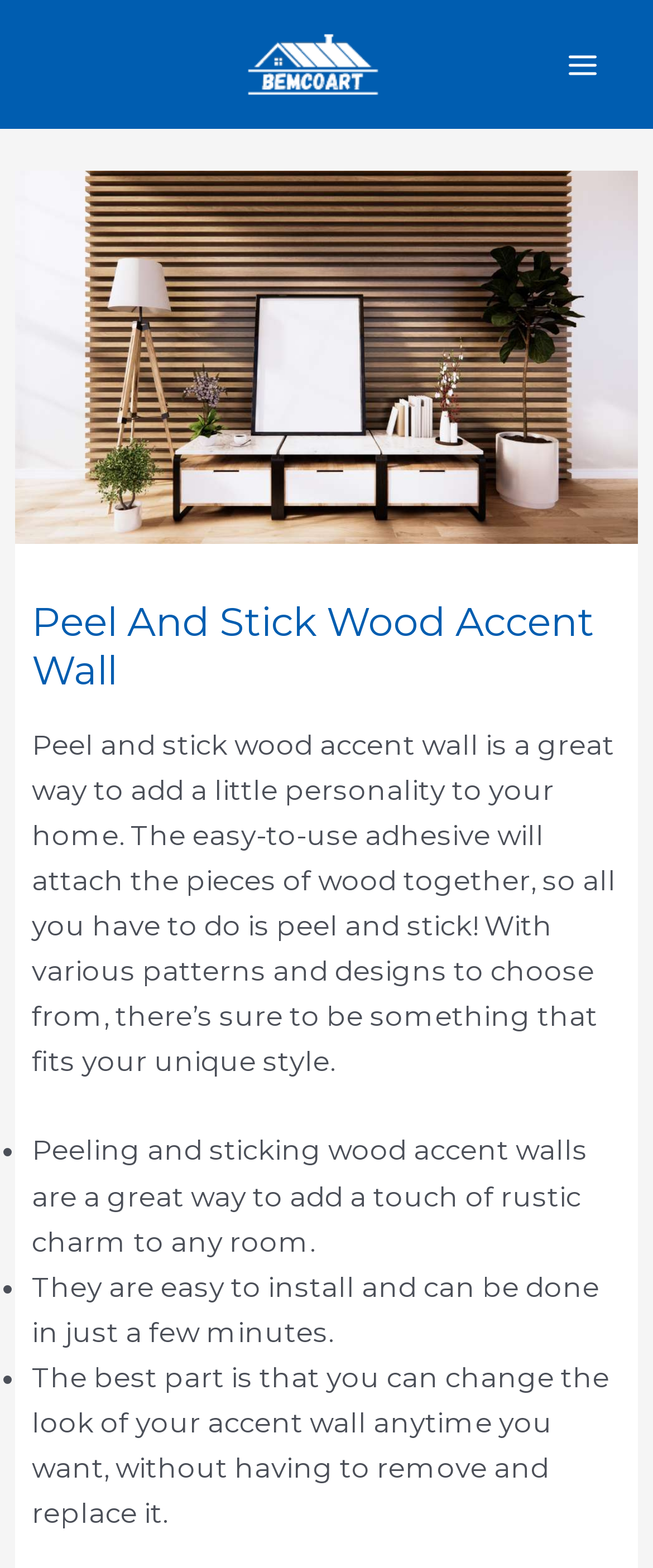Locate the bounding box coordinates of the UI element described by: "Main Menu". Provide the coordinates as four float numbers between 0 and 1, formatted as [left, top, right, bottom].

[0.834, 0.018, 0.949, 0.065]